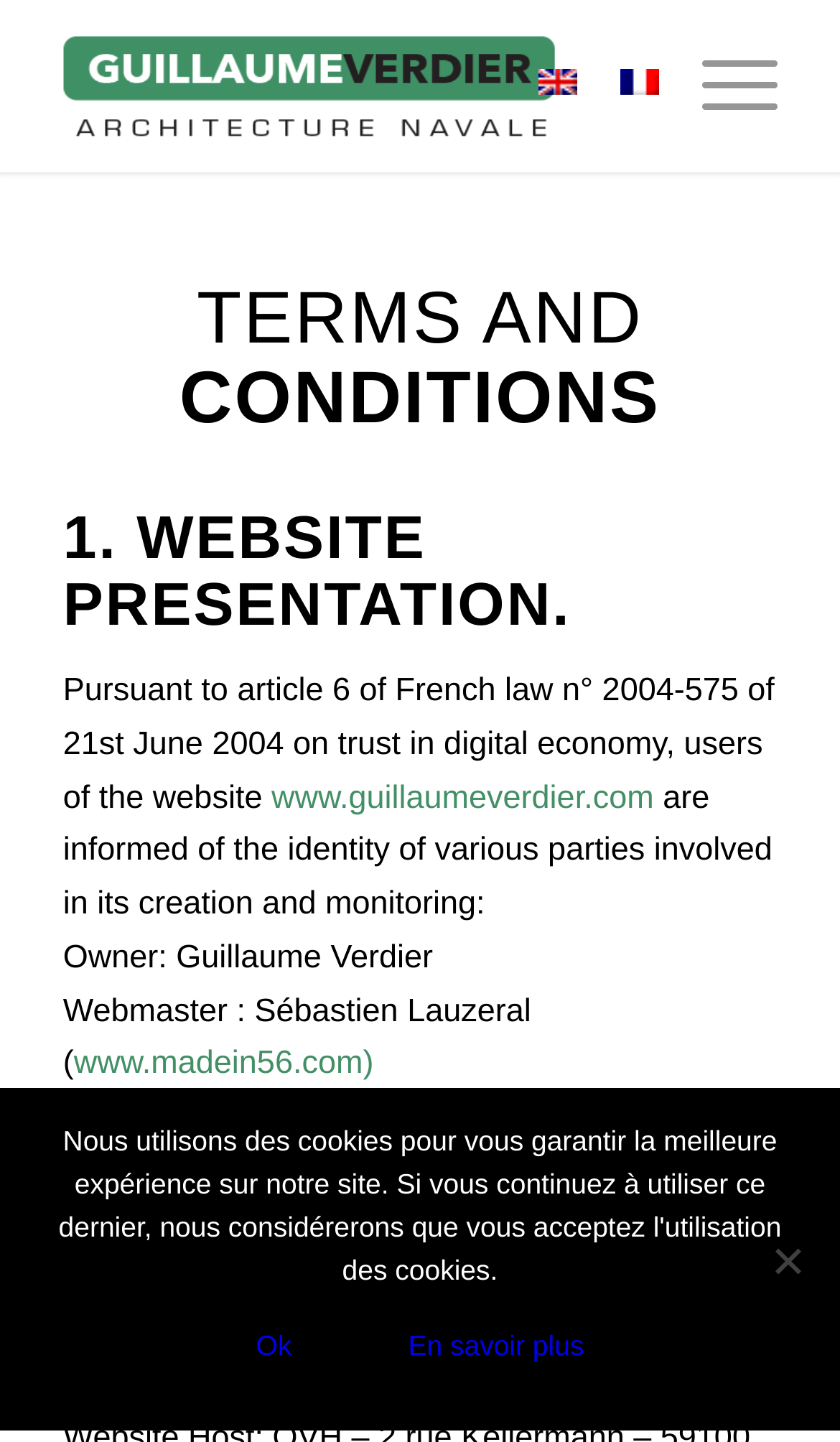Predict the bounding box coordinates for the UI element described as: "www.madein56.com)". The coordinates should be four float numbers between 0 and 1, presented as [left, top, right, bottom].

[0.088, 0.725, 0.445, 0.751]